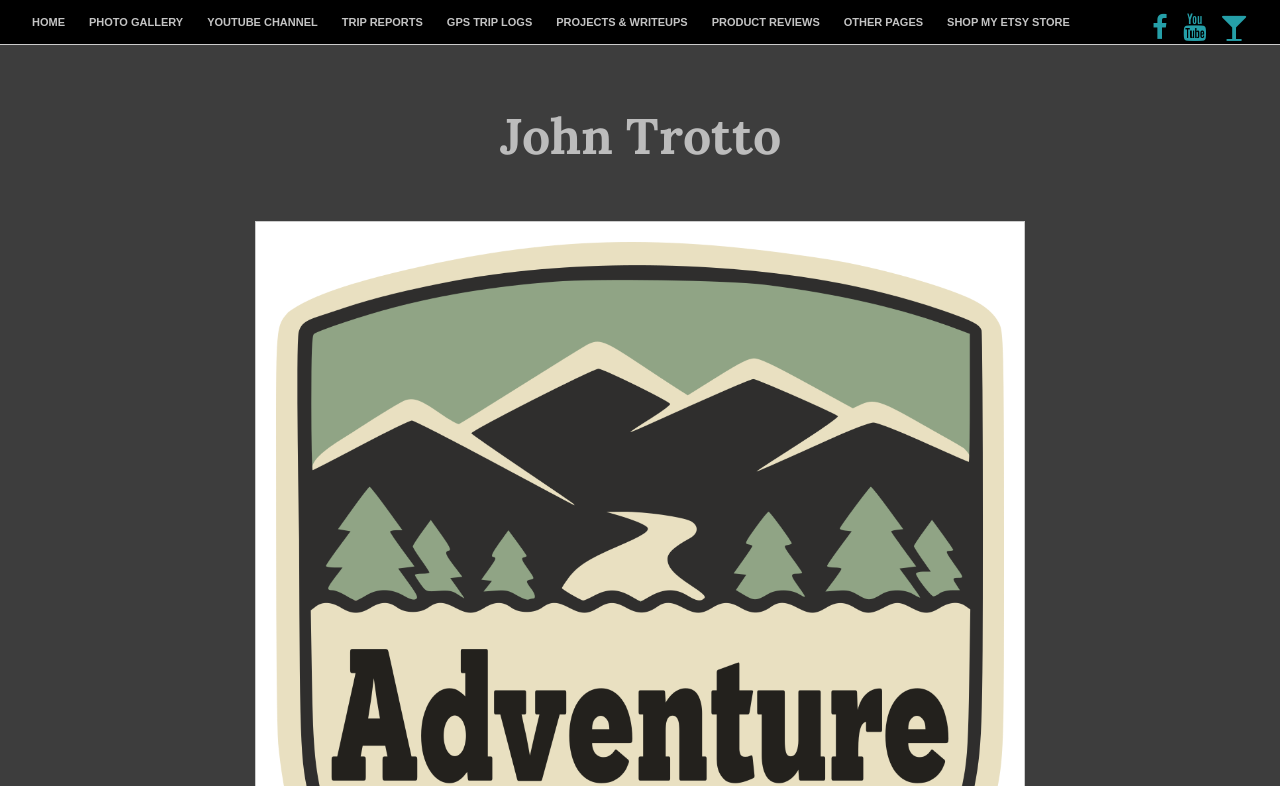Locate the bounding box coordinates of the clickable area needed to fulfill the instruction: "go to home page".

[0.016, 0.0, 0.06, 0.057]